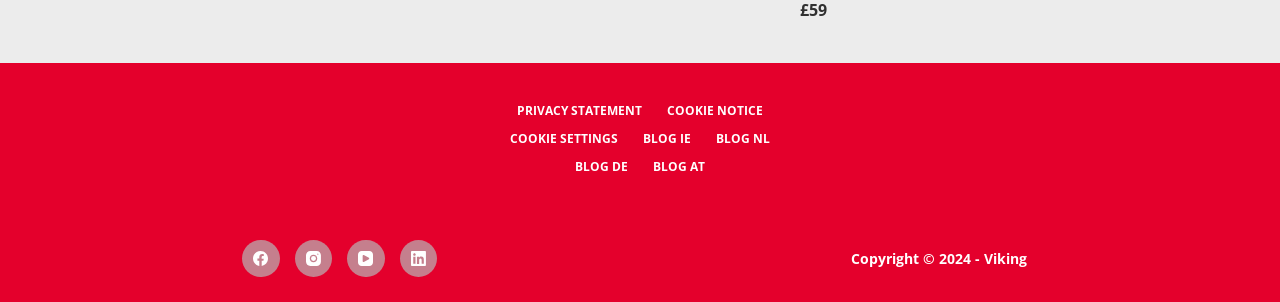Specify the bounding box coordinates of the area to click in order to execute this command: 'Leave a reply'. The coordinates should consist of four float numbers ranging from 0 to 1, and should be formatted as [left, top, right, bottom].

None